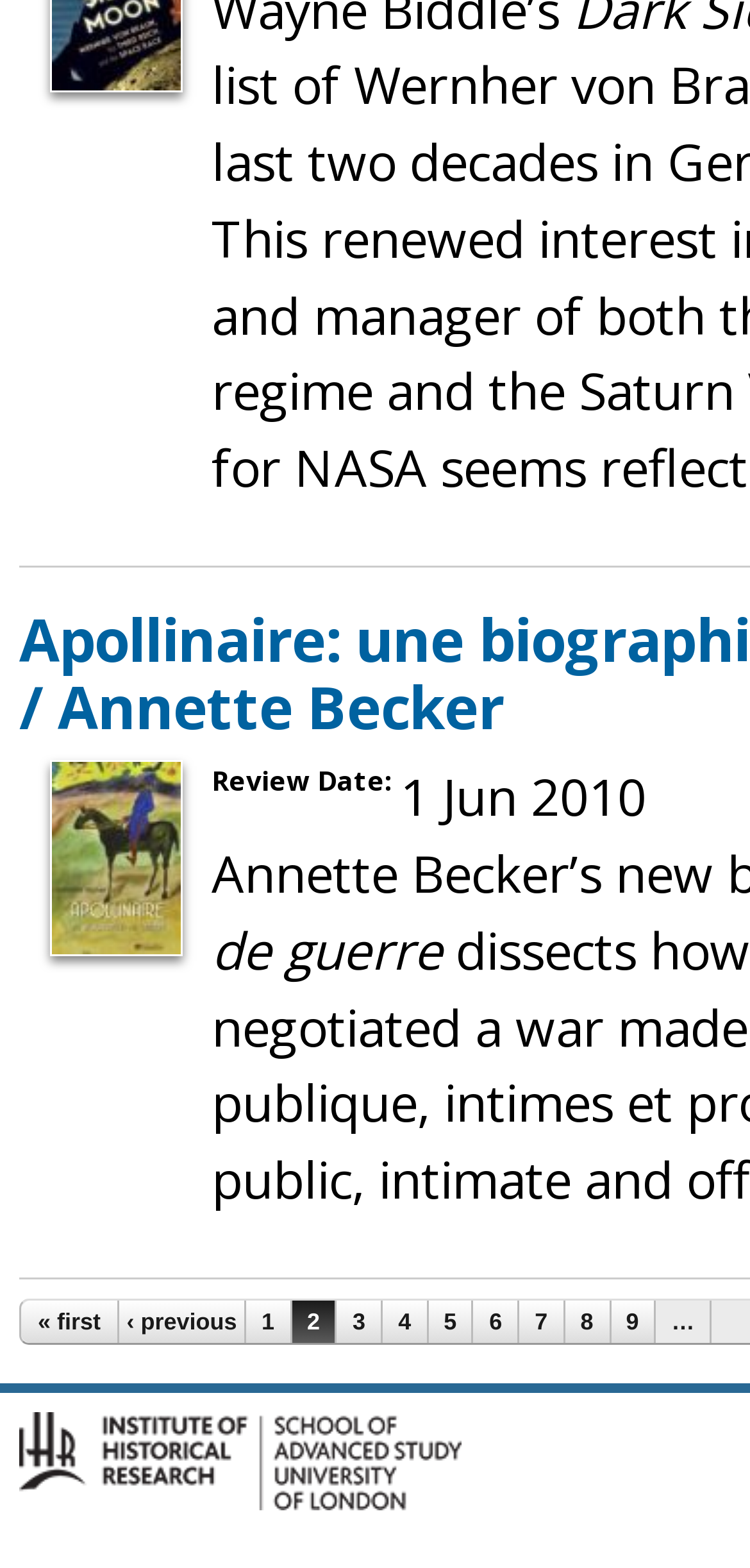Please locate the bounding box coordinates of the element that should be clicked to achieve the given instruction: "view IHR Logo".

[0.026, 0.939, 0.615, 0.962]